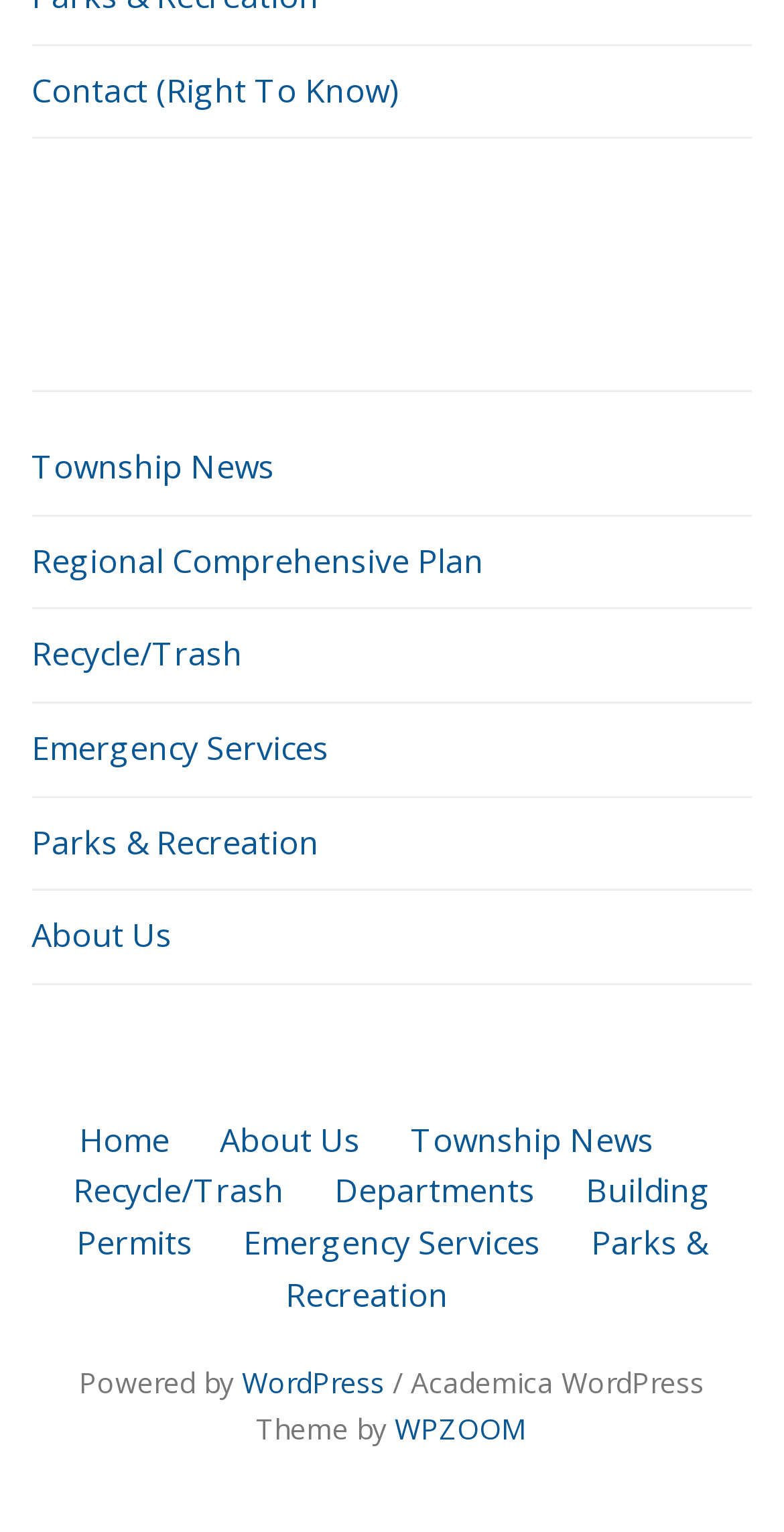Determine the bounding box coordinates of the clickable element to achieve the following action: 'view township news'. Provide the coordinates as four float values between 0 and 1, formatted as [left, top, right, bottom].

[0.04, 0.29, 0.35, 0.319]